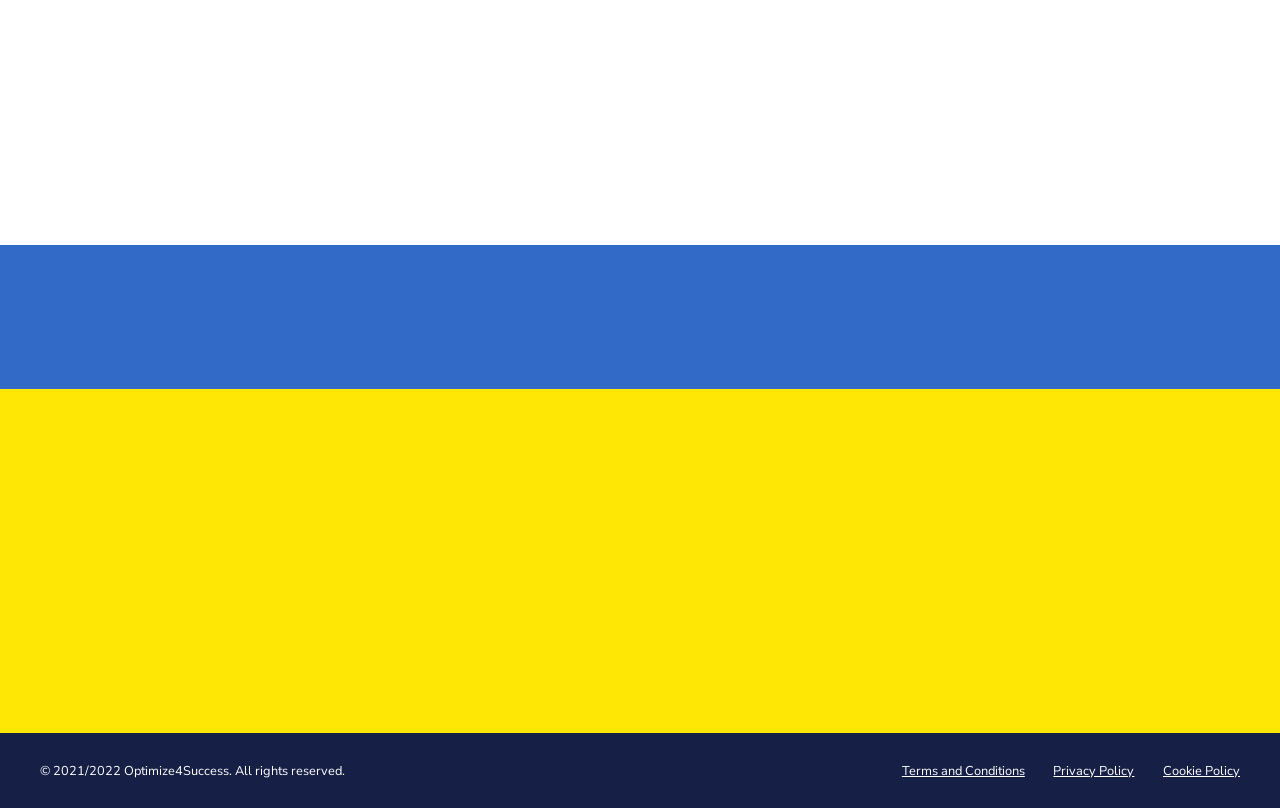What are the company's social media partners? Using the information from the screenshot, answer with a single word or phrase.

Google, Shopify, Facebook